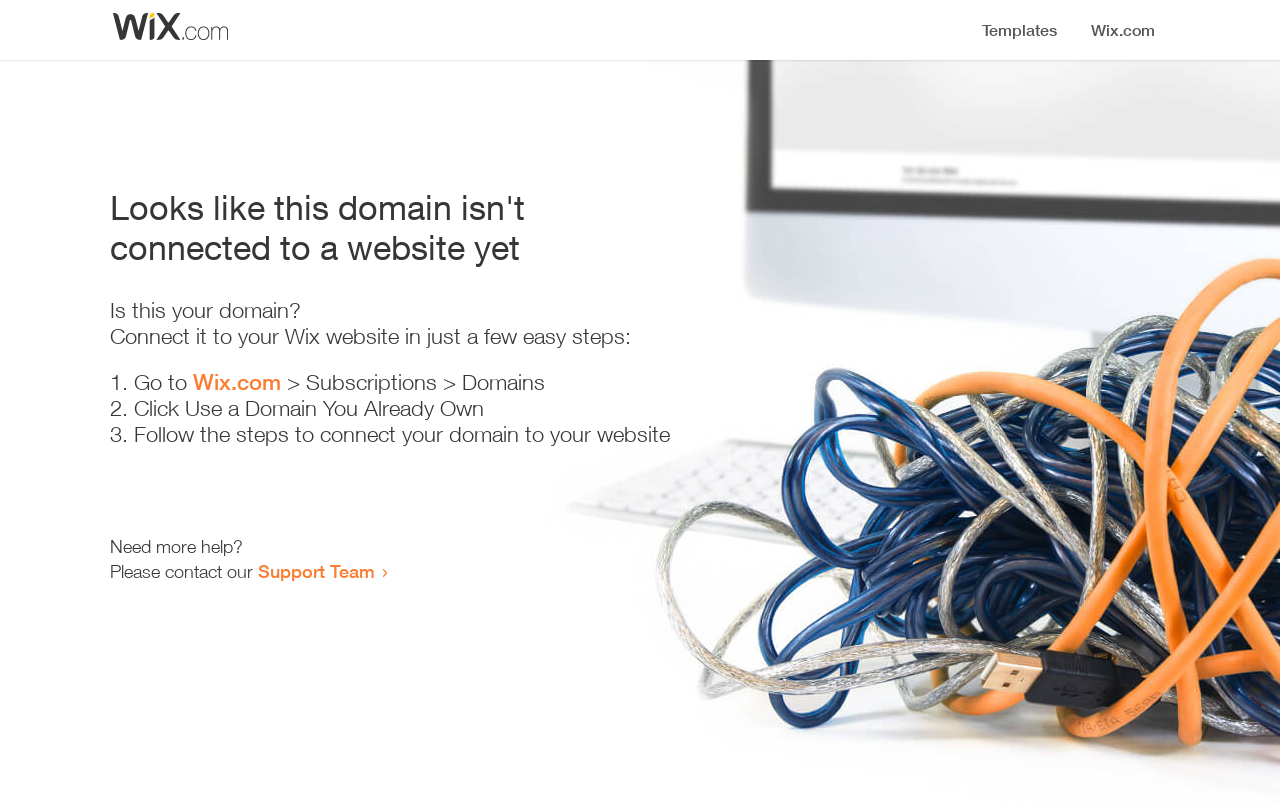Provide the bounding box coordinates for the UI element that is described by this text: "Support Team". The coordinates should be in the form of four float numbers between 0 and 1: [left, top, right, bottom].

[0.202, 0.696, 0.293, 0.723]